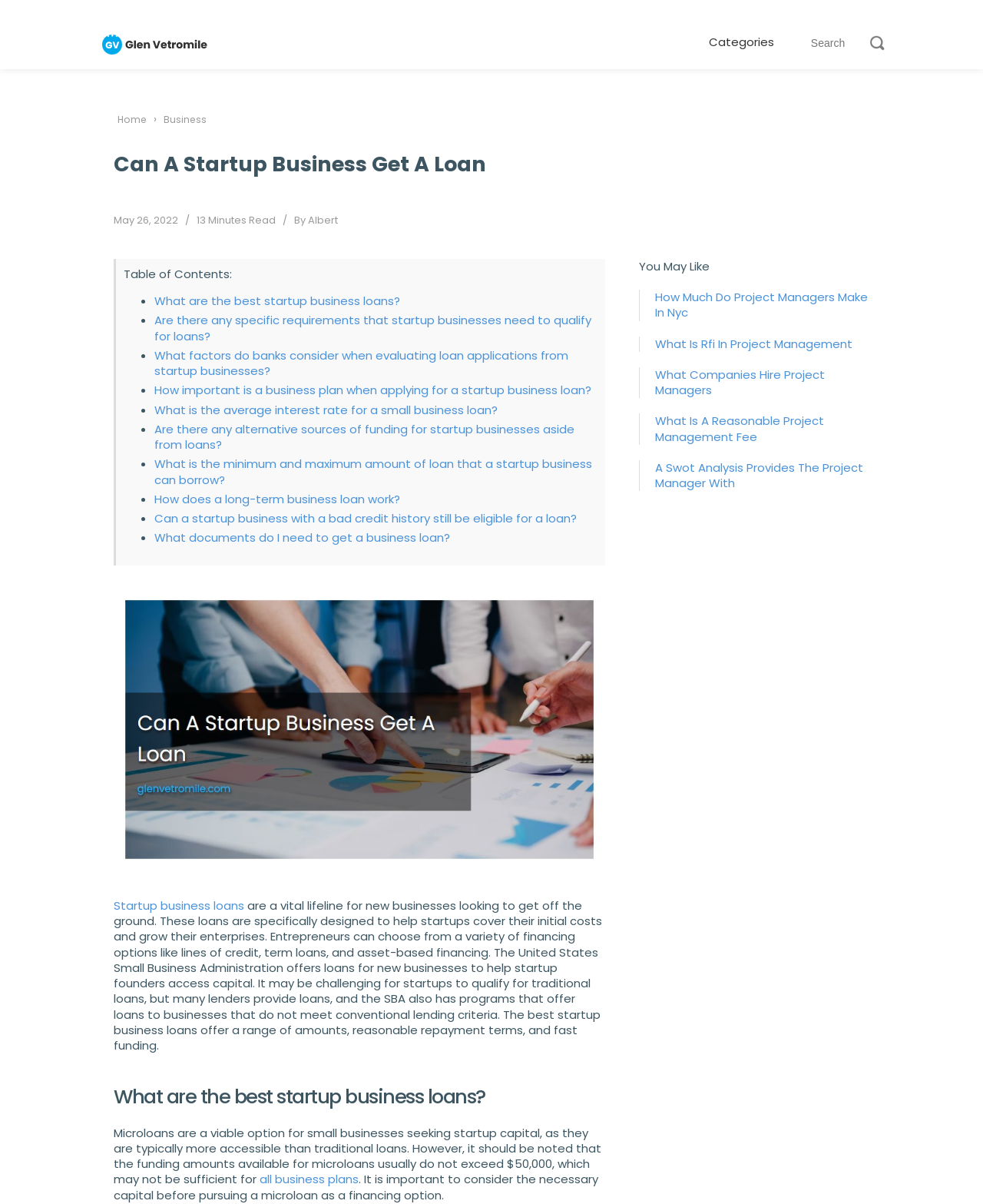Find the bounding box coordinates of the area to click in order to follow the instruction: "Click on the 'HomePage' link".

[0.1, 0.013, 0.265, 0.058]